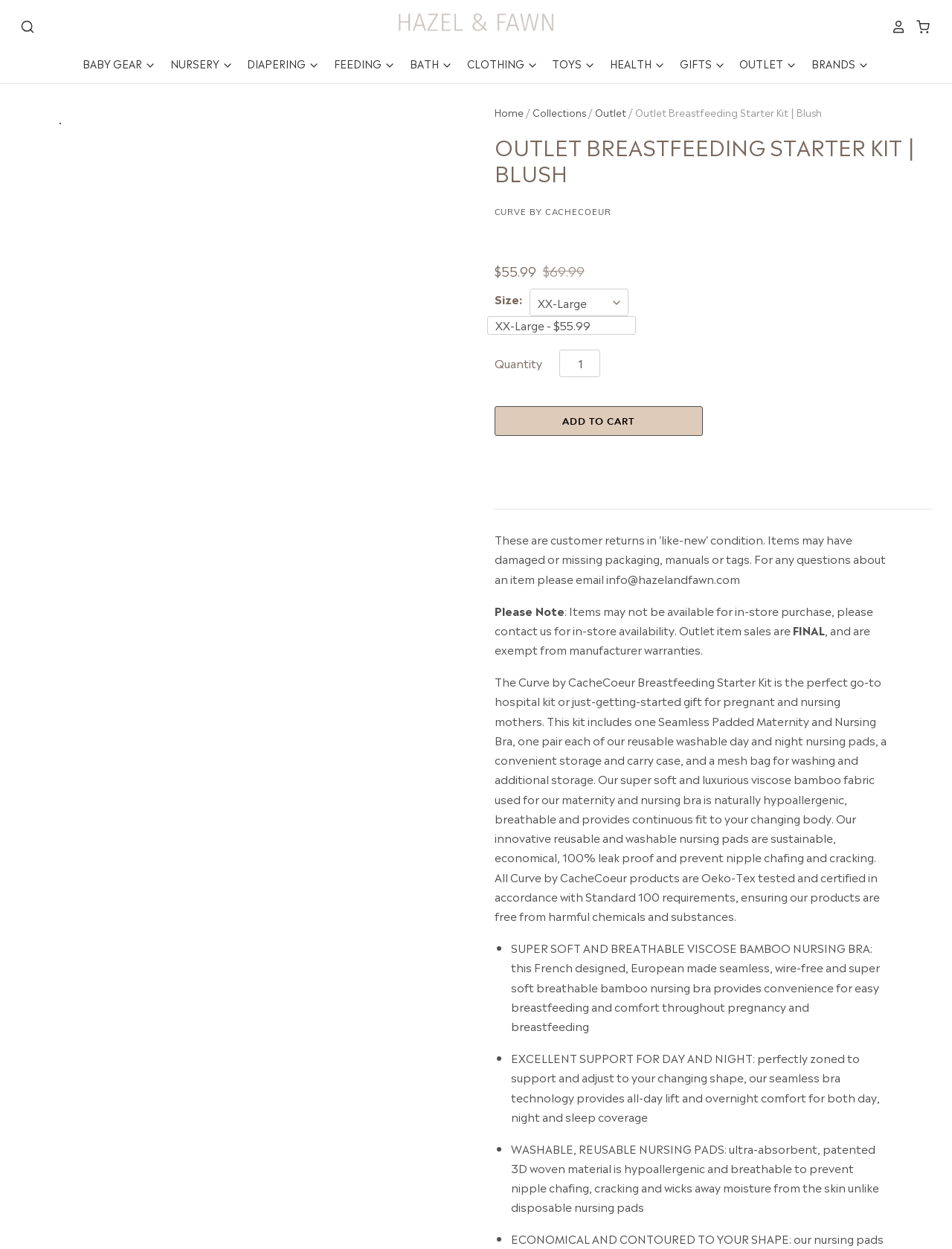Identify the bounding box for the described UI element: "Baby Gear".

[0.086, 0.043, 0.165, 0.059]